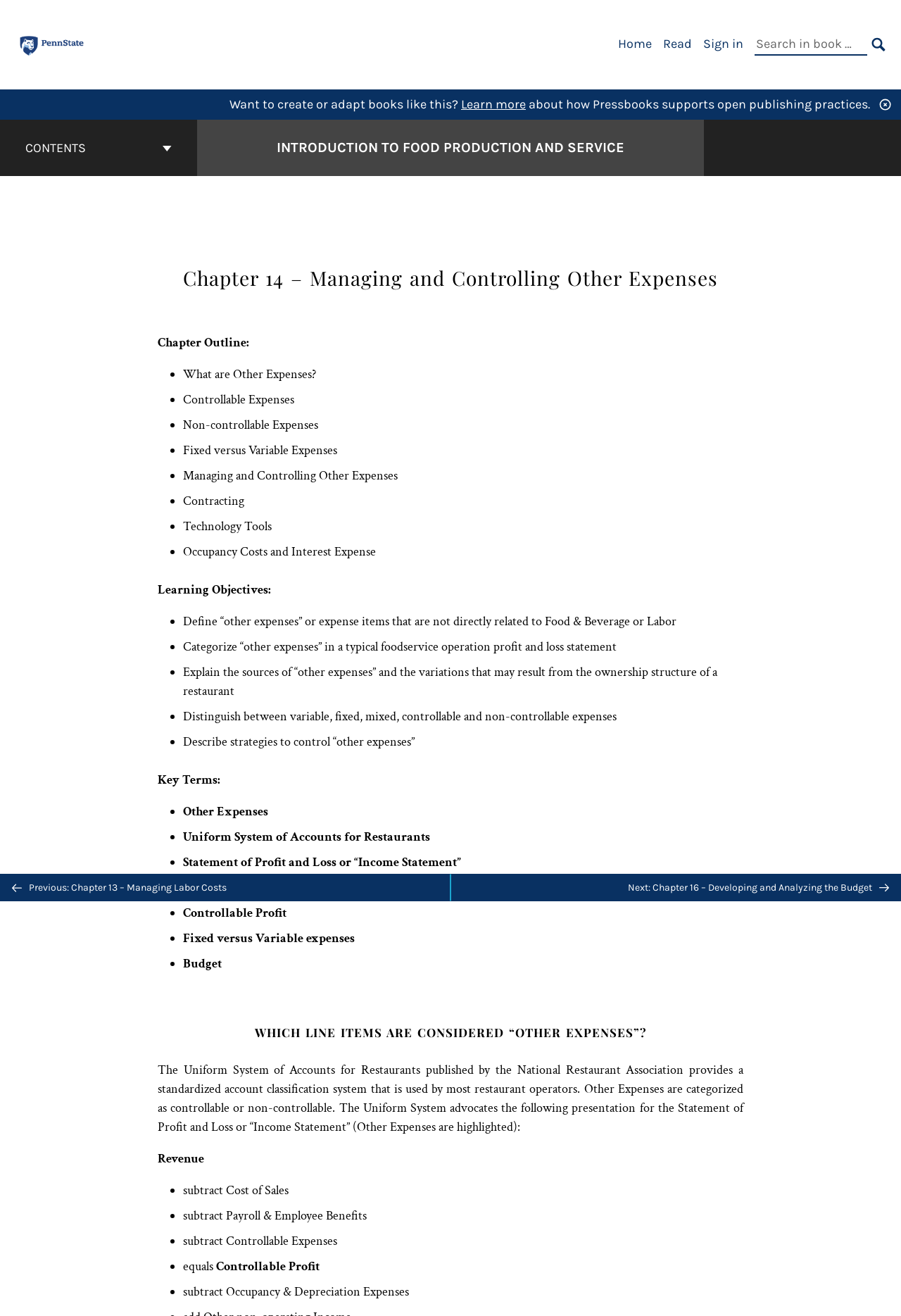Extract the bounding box coordinates for the HTML element that matches this description: "Search". The coordinates should be four float numbers between 0 and 1, i.e., [left, top, right, bottom].

[0.966, 0.027, 0.984, 0.041]